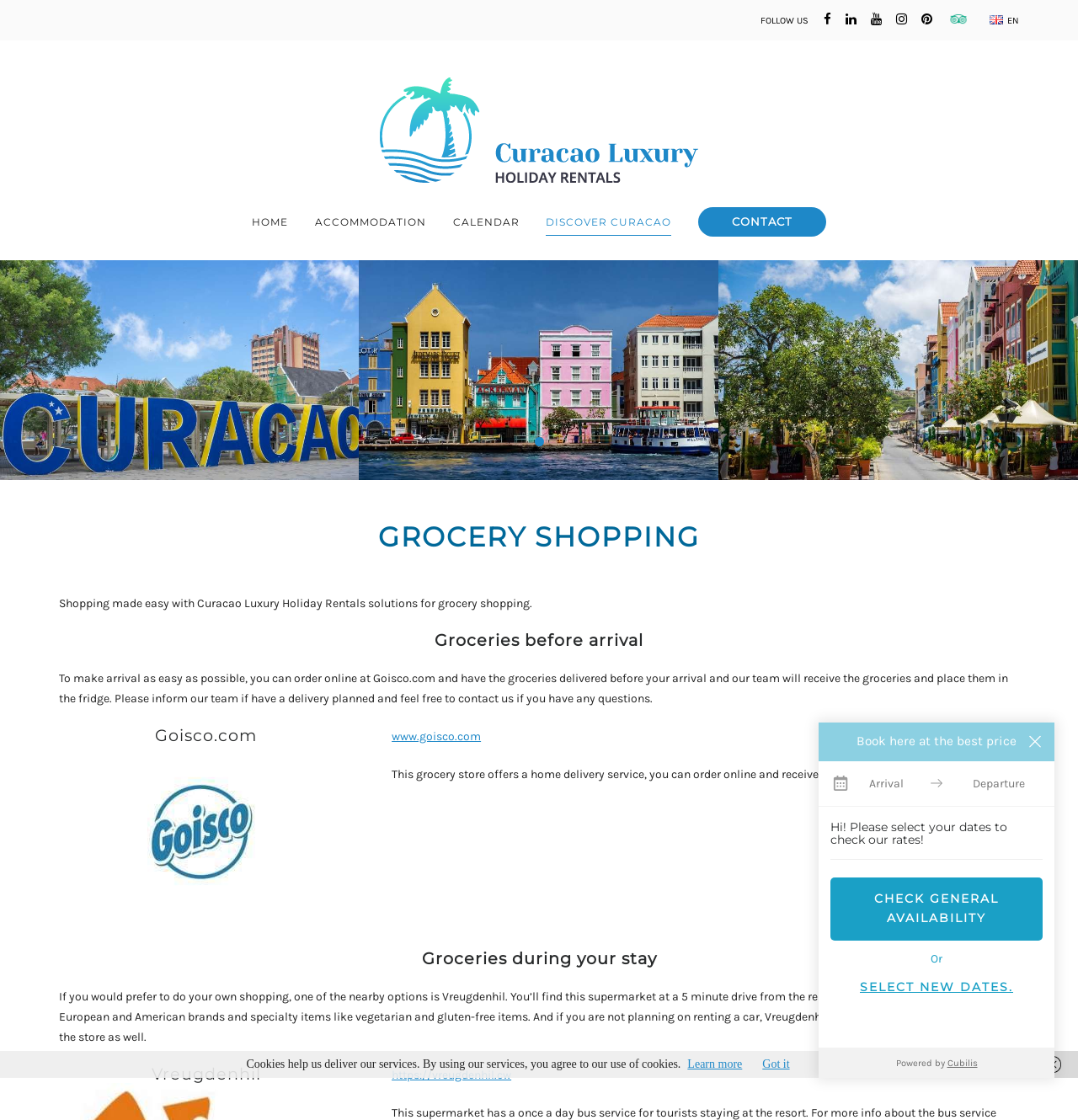Locate the bounding box of the UI element defined by this description: "alt="Curacao Luxury Holiday Rentals"". The coordinates should be given as four float numbers between 0 and 1, formatted as [left, top, right, bottom].

[0.055, 0.069, 0.945, 0.169]